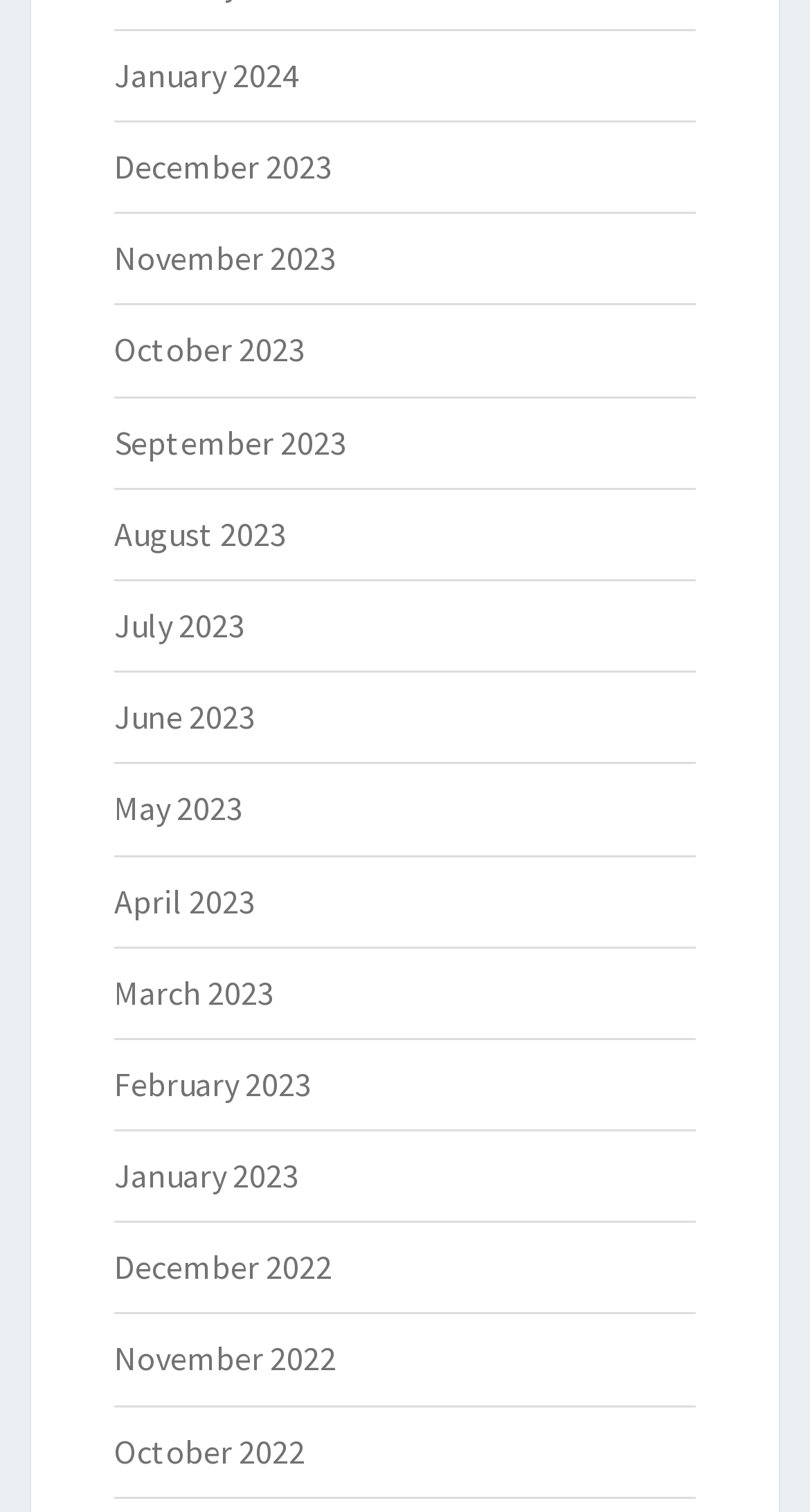Please identify the coordinates of the bounding box for the clickable region that will accomplish this instruction: "browse November 2023".

[0.141, 0.157, 0.415, 0.184]